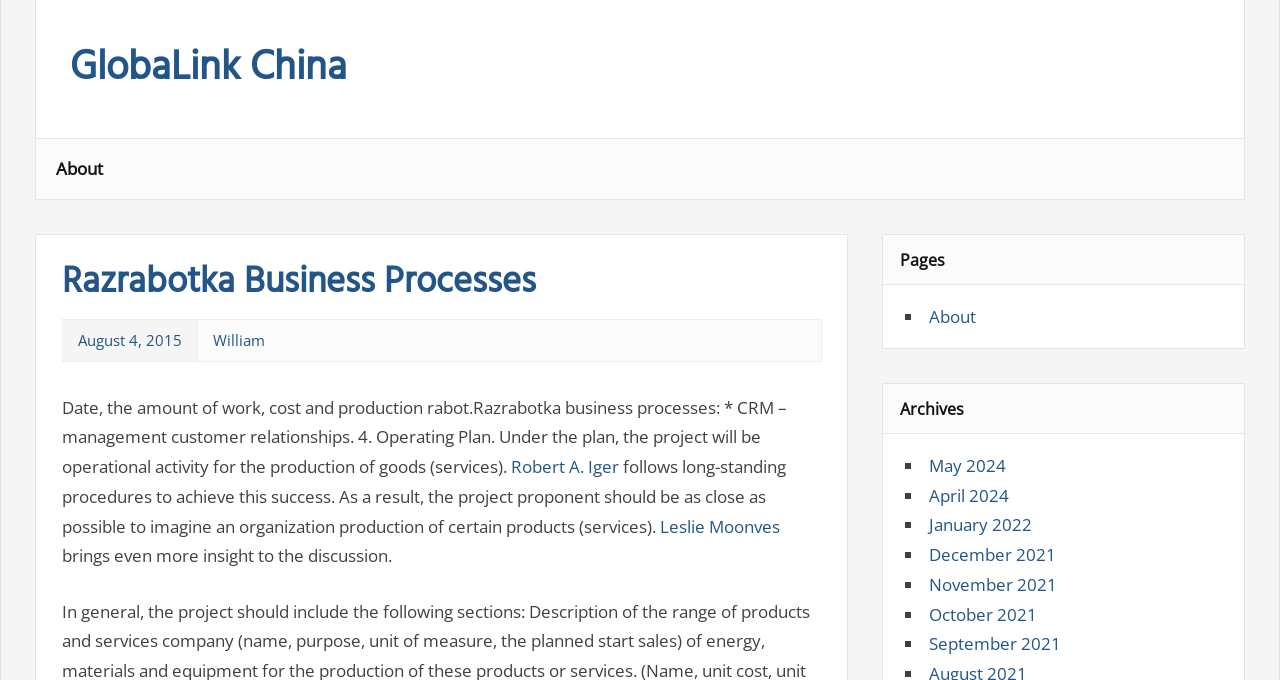Provide a short answer using a single word or phrase for the following question: 
What is the date of the post?

August 4, 2015